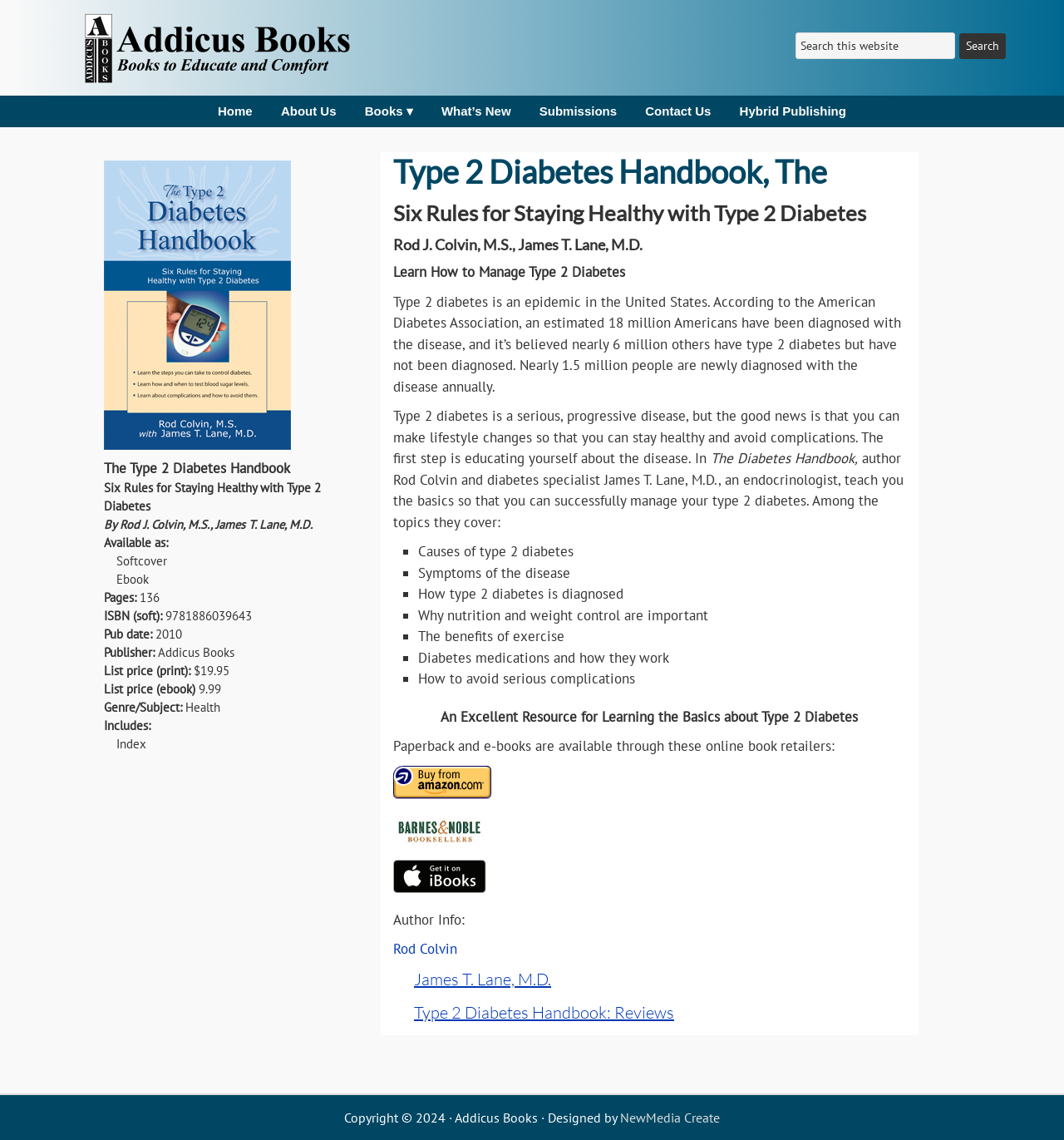Determine the bounding box coordinates of the clickable element to achieve the following action: 'Visit Addicus Books website'. Provide the coordinates as four float values between 0 and 1, formatted as [left, top, right, bottom].

[0.078, 0.011, 0.336, 0.084]